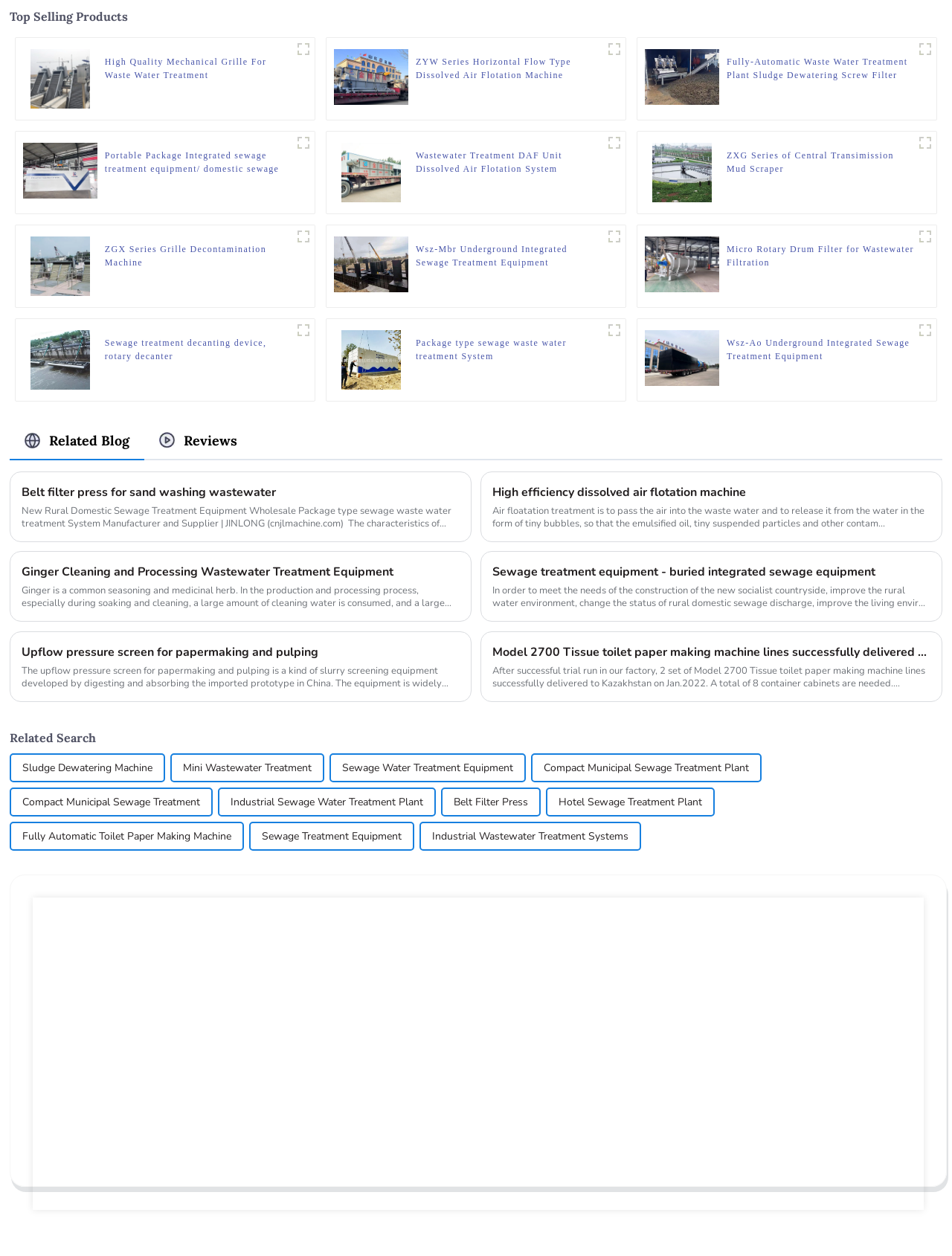Provide a brief response to the question below using a single word or phrase: 
What is the product shown in the first figure?

Mechanical Grille